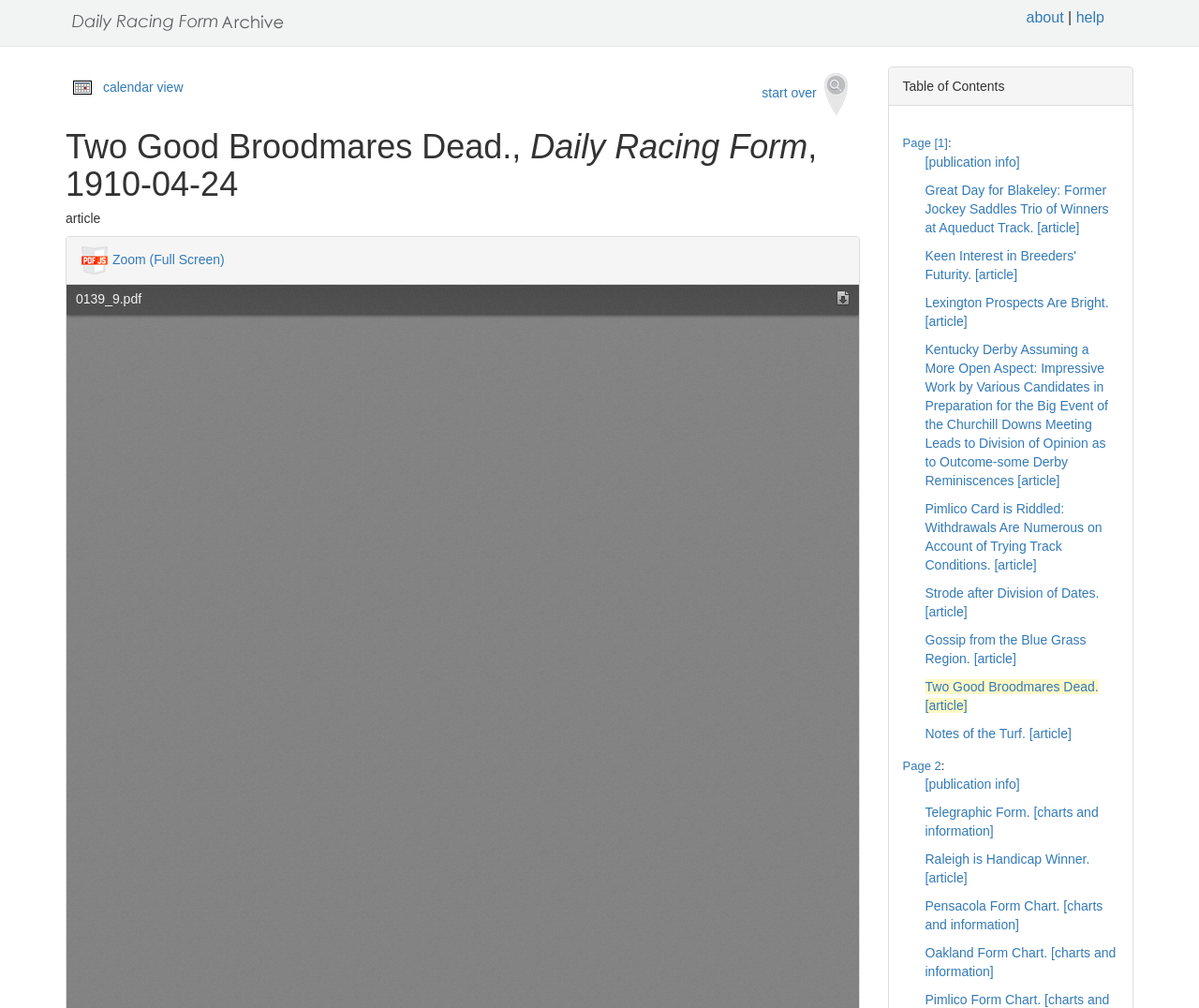Locate the bounding box coordinates of the area that needs to be clicked to fulfill the following instruction: "view calendar". The coordinates should be in the format of four float numbers between 0 and 1, namely [left, top, right, bottom].

[0.055, 0.079, 0.153, 0.094]